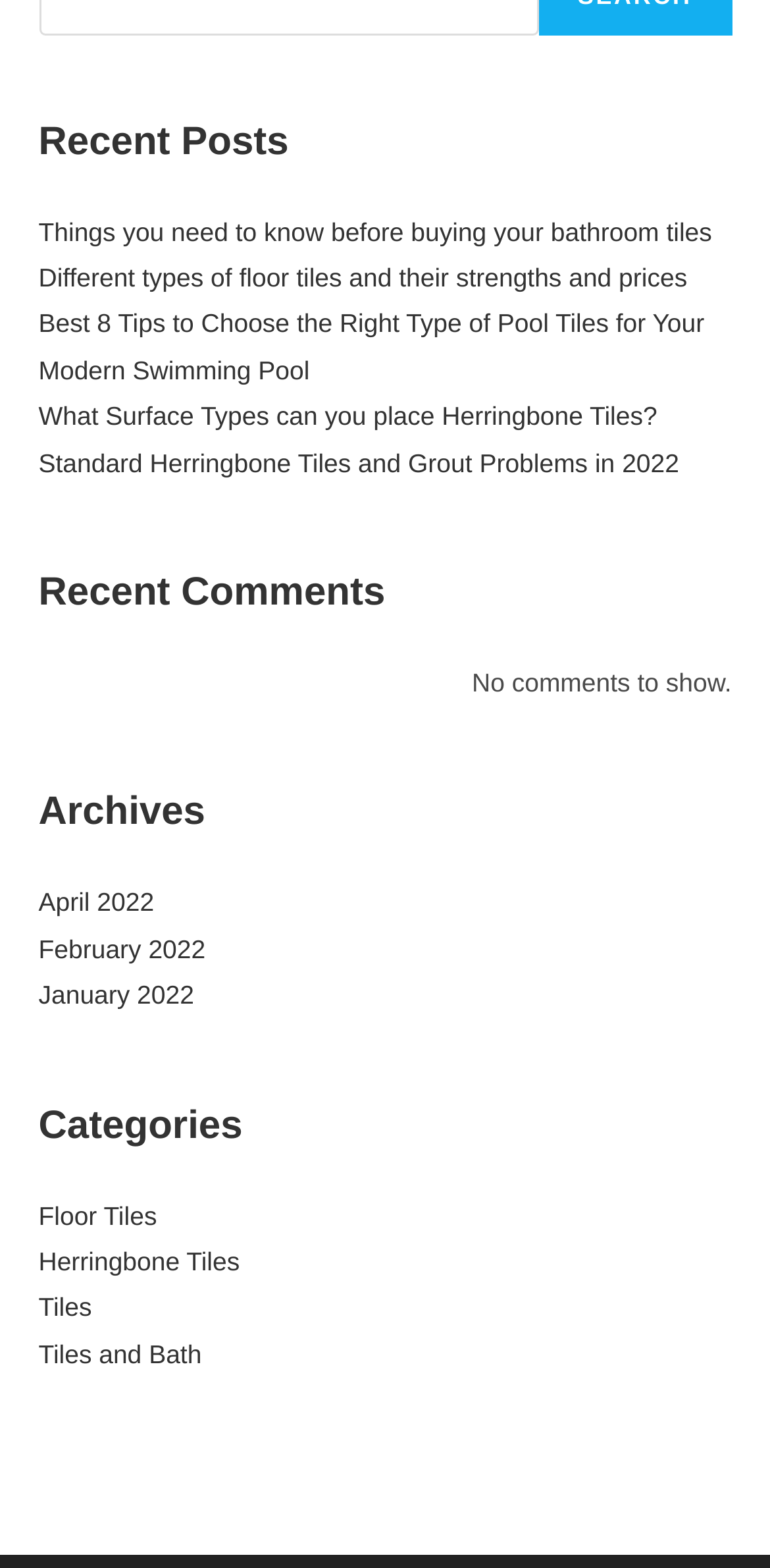Find the bounding box of the element with the following description: "Tiles and Bath". The coordinates must be four float numbers between 0 and 1, formatted as [left, top, right, bottom].

[0.05, 0.854, 0.262, 0.873]